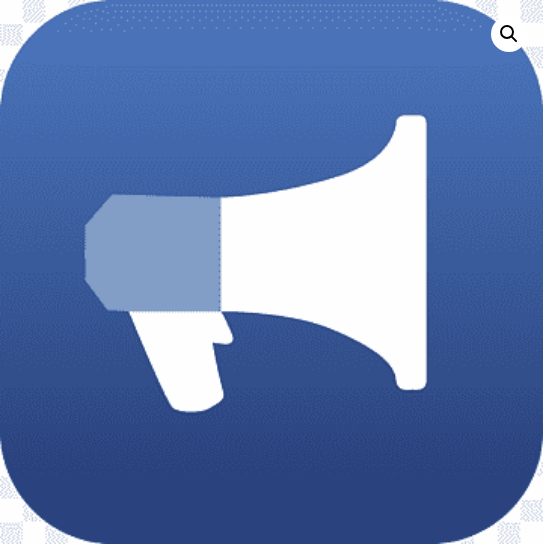Present a detailed portrayal of the image.

The image features a megaphone icon stylized in white against a vibrant blue background. The design reflects a modern and clean aesthetic, emphasizing the notion of communication and broadcasting. This visual element embodies the concept of advertising and promotion, resonating with the context of Facebook Ads Management services that aim to amplify reach and engagement. The megaphone symbolizes the amplification of messages, making it an apt representation for services focused on enhancing online visibility and driving effective advertising campaigns.